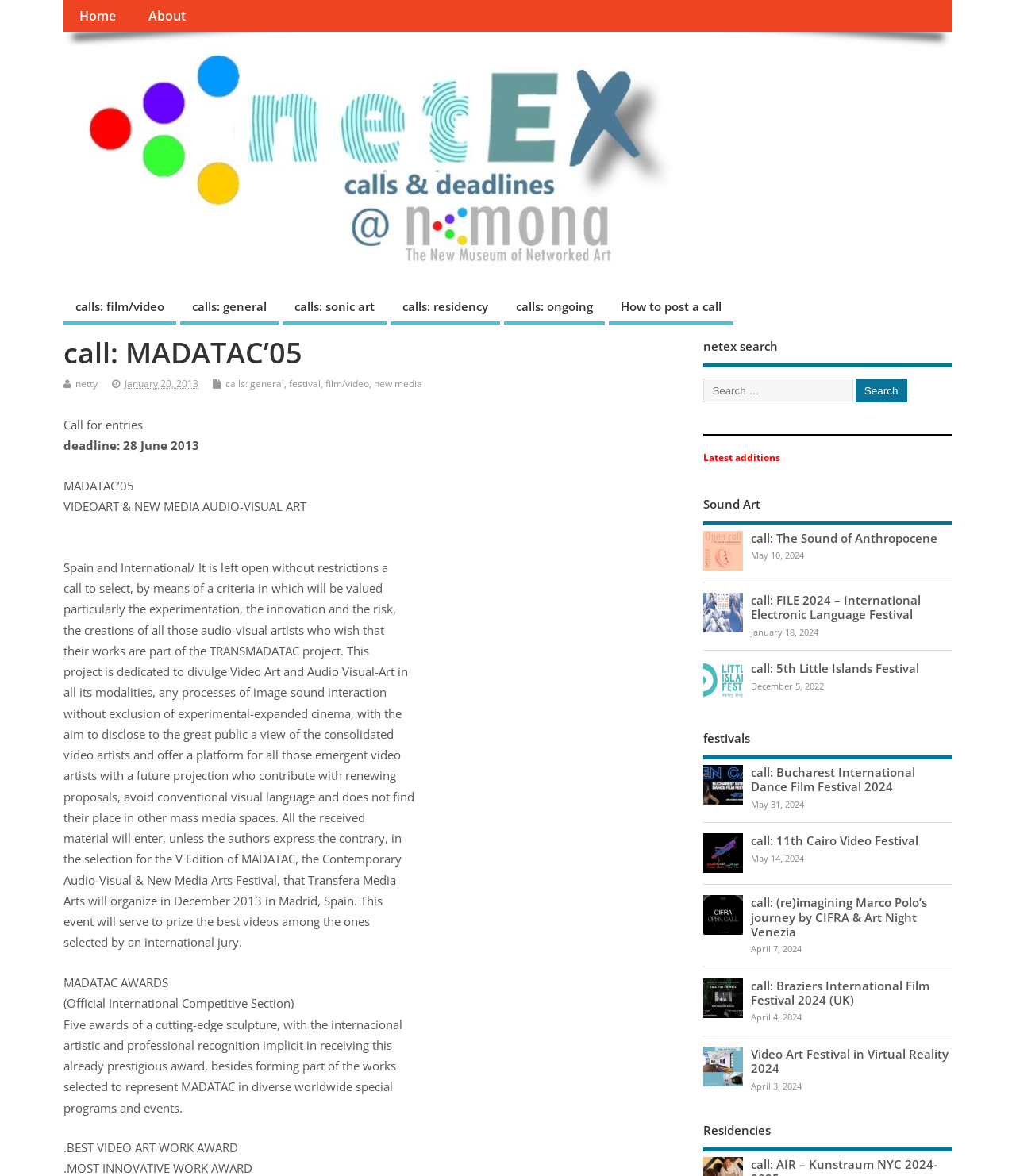Answer the following query concisely with a single word or phrase:
What is the name of the festival?

MADATAC’05